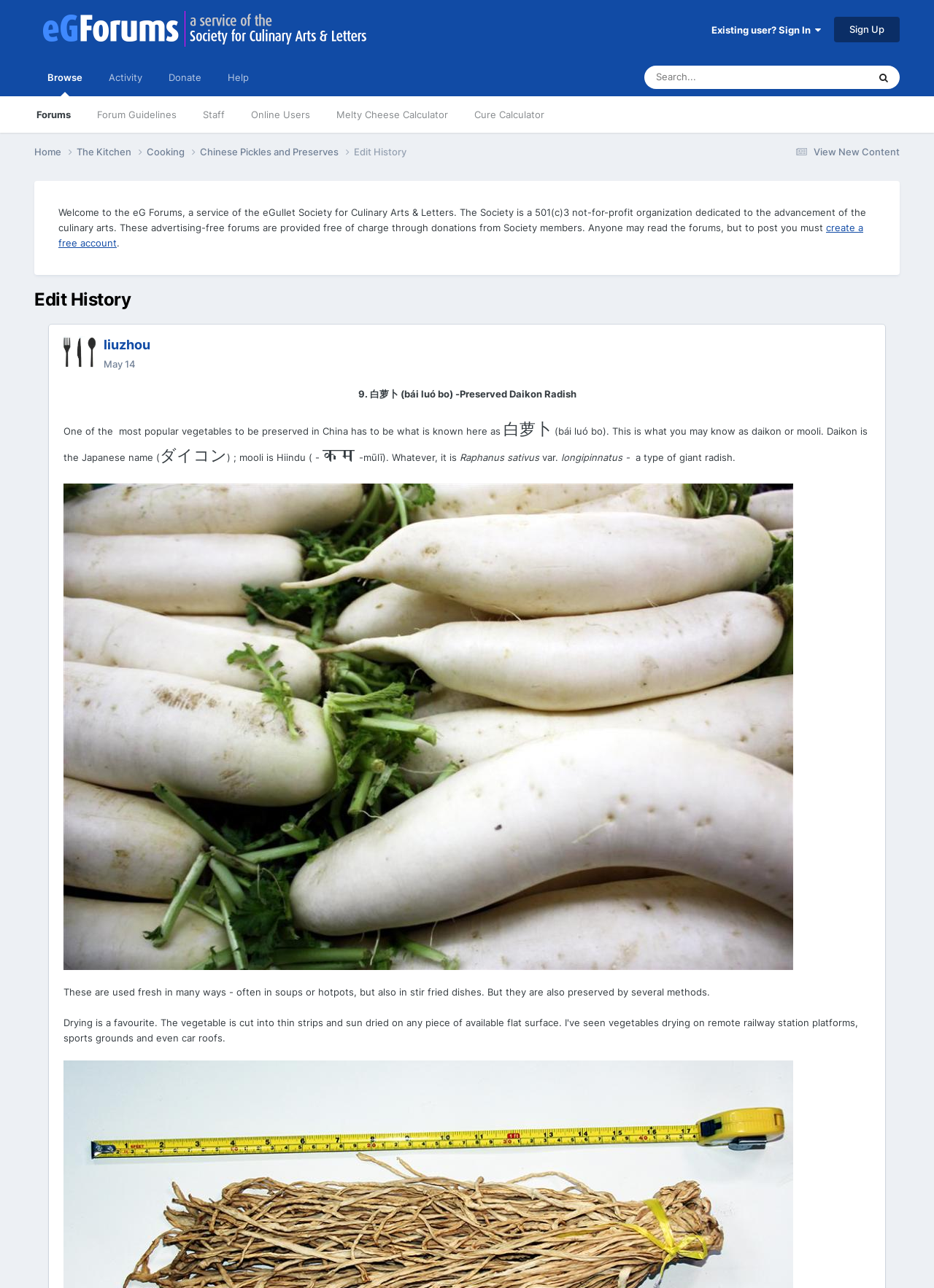Provide the bounding box coordinates of the HTML element described by the text: "parent_node: Everywhere aria-label="Search" name="q" placeholder="Search..."".

[0.69, 0.051, 0.846, 0.069]